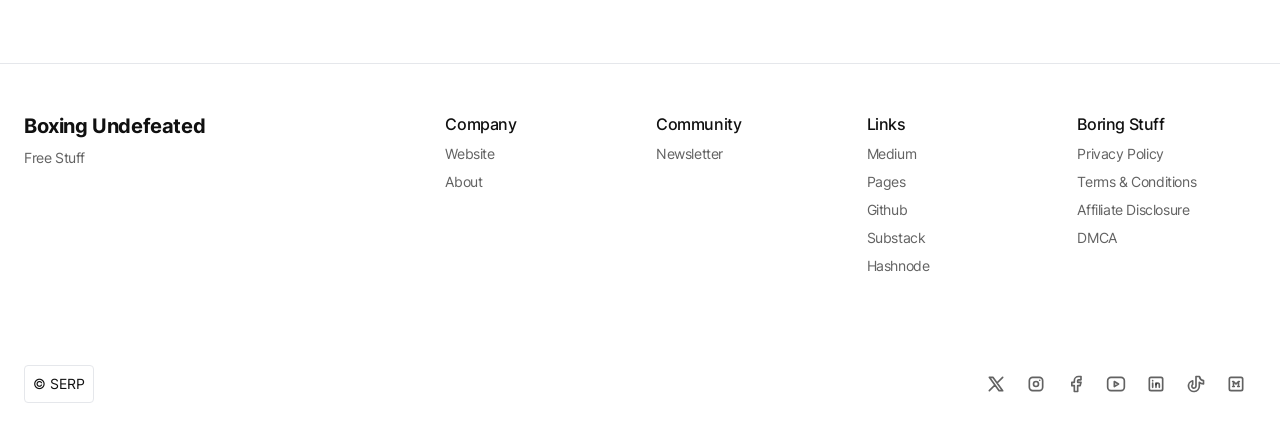Locate the bounding box of the UI element described in the following text: "Boxing Undefeated".

[0.019, 0.256, 0.16, 0.321]